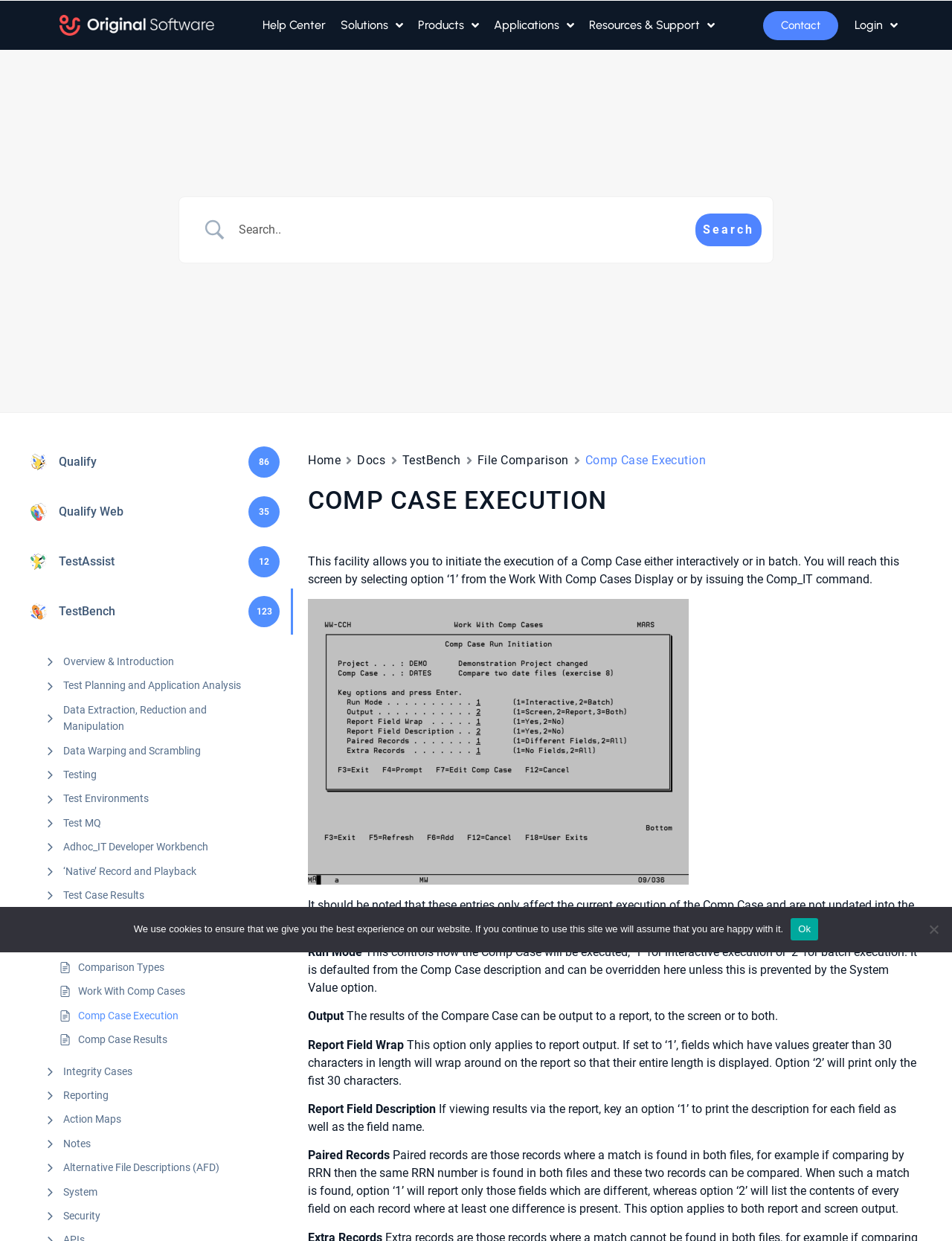For the element described, predict the bounding box coordinates as (top-left x, top-left y, bottom-right x, bottom-right y). All values should be between 0 and 1. Element description: Action Maps

[0.066, 0.895, 0.127, 0.909]